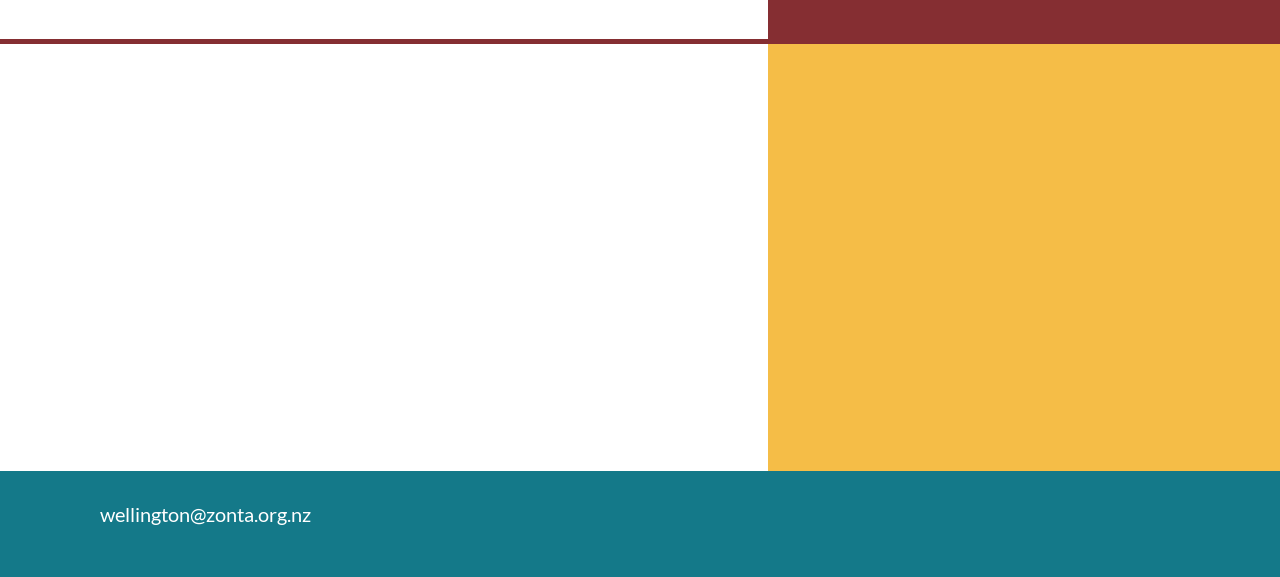Locate the bounding box coordinates of the area you need to click to fulfill this instruction: 'Visit Facebook'. The coordinates must be in the form of four float numbers ranging from 0 to 1: [left, top, right, bottom].

[0.294, 0.87, 0.317, 0.922]